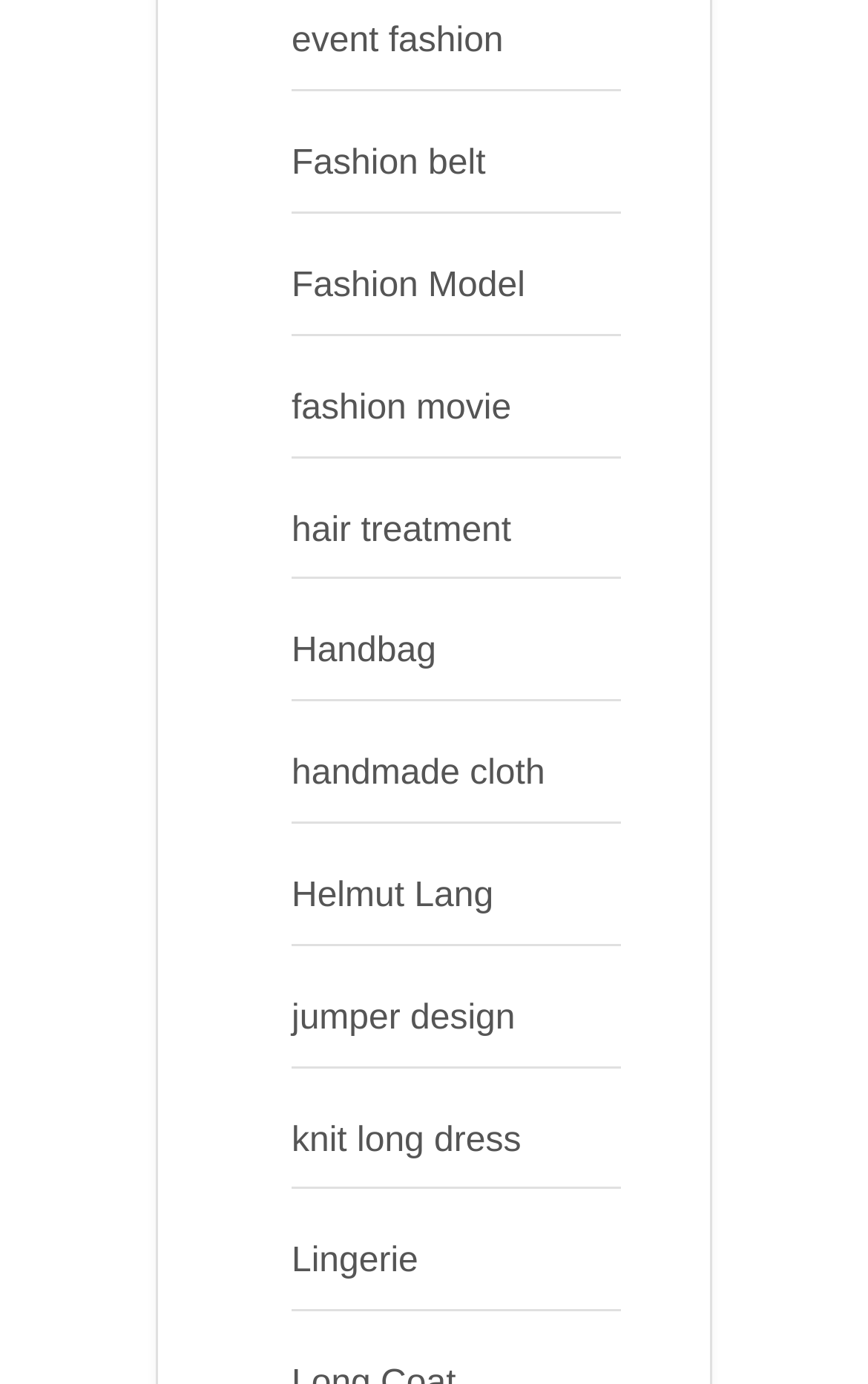What is the first fashion-related link on the webpage?
Provide a one-word or short-phrase answer based on the image.

event fashion